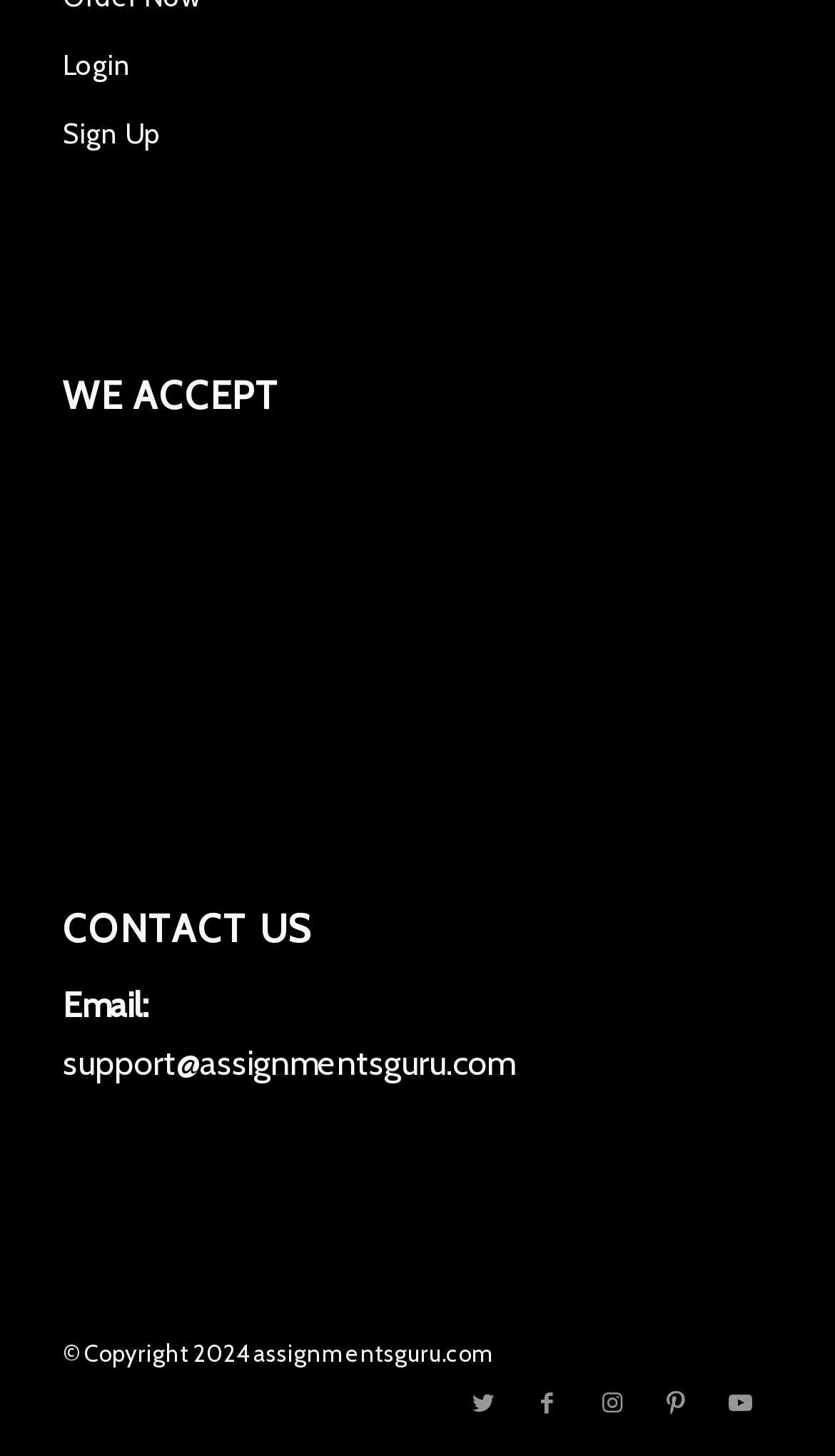Find and indicate the bounding box coordinates of the region you should select to follow the given instruction: "Click on Sign Up".

[0.075, 0.07, 0.925, 0.117]